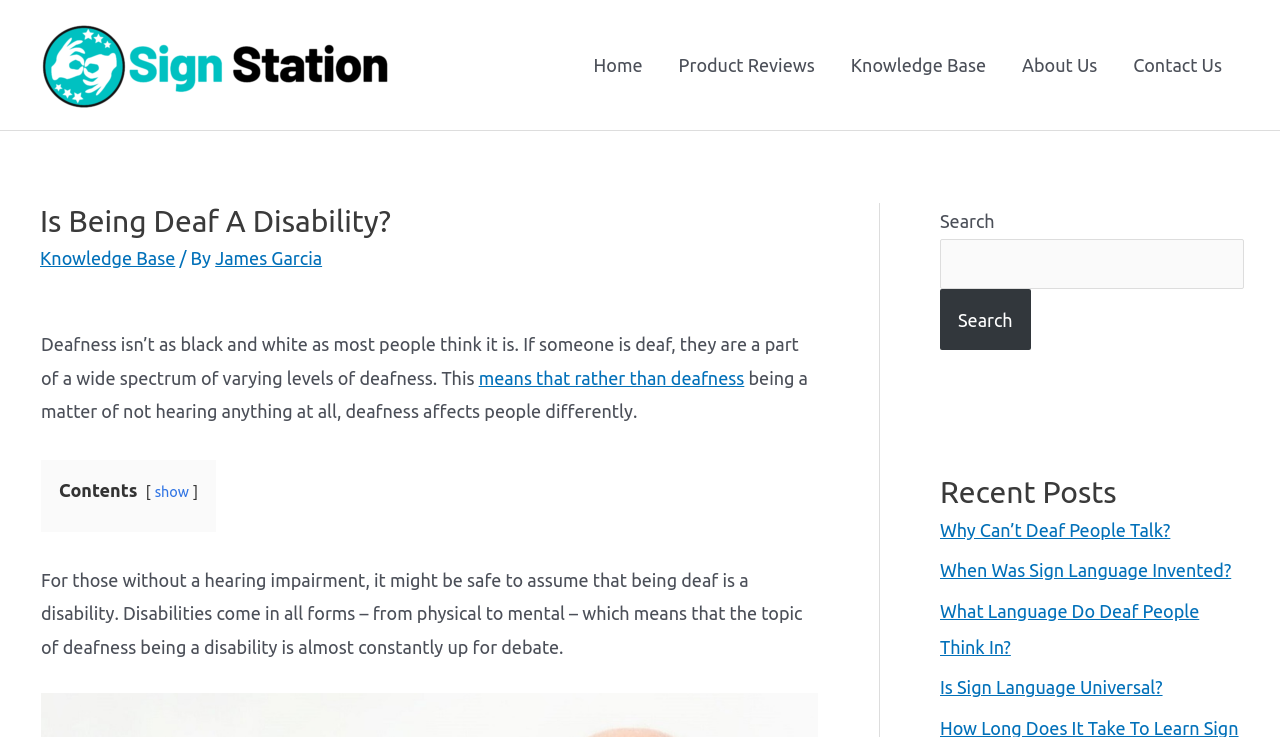Specify the bounding box coordinates of the area that needs to be clicked to achieve the following instruction: "Search for a topic".

[0.734, 0.324, 0.972, 0.392]